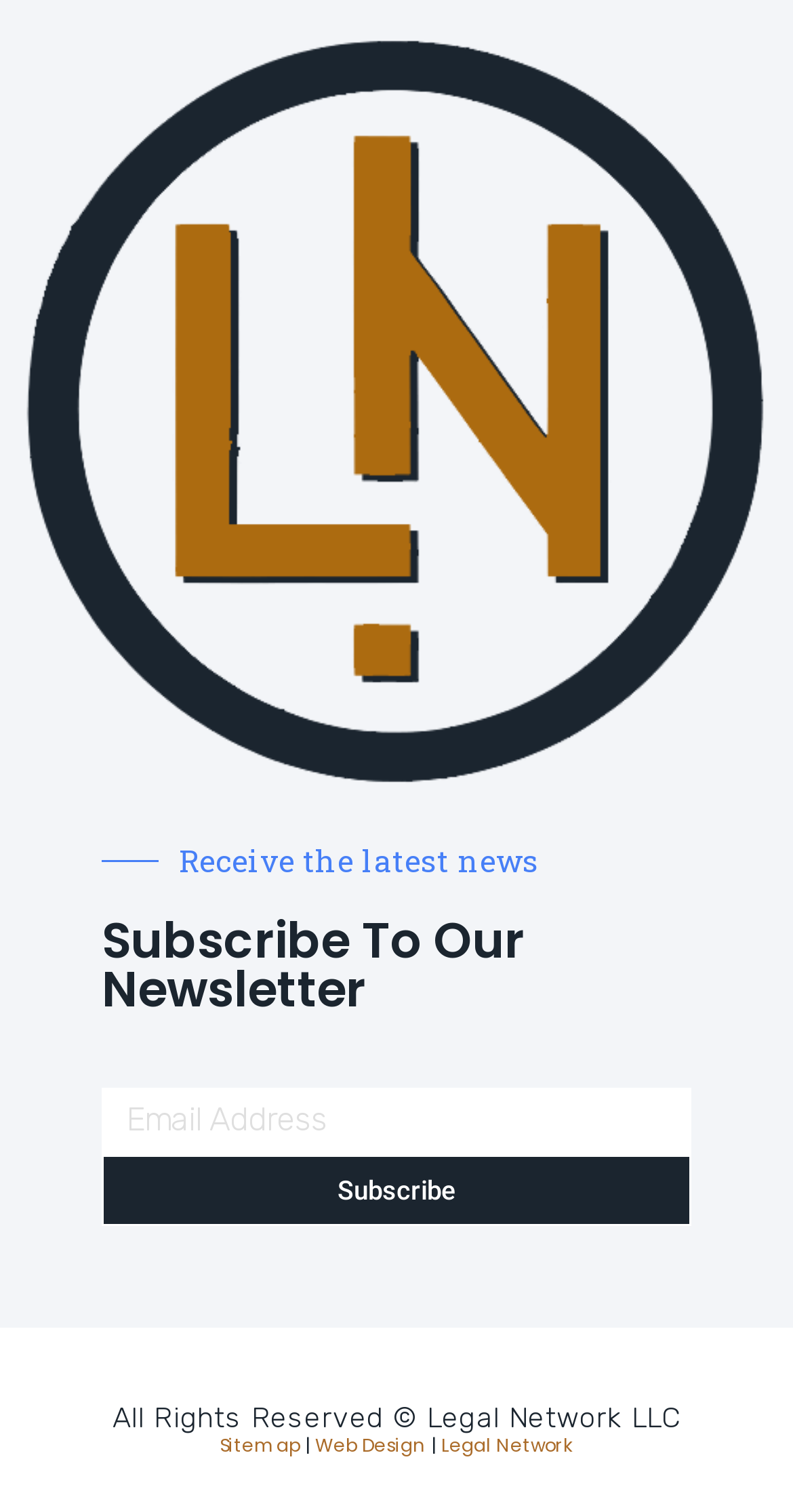Determine the bounding box coordinates for the HTML element mentioned in the following description: "Legal Network LLC". The coordinates should be a list of four floats ranging from 0 to 1, represented as [left, top, right, bottom].

[0.538, 0.926, 0.858, 0.949]